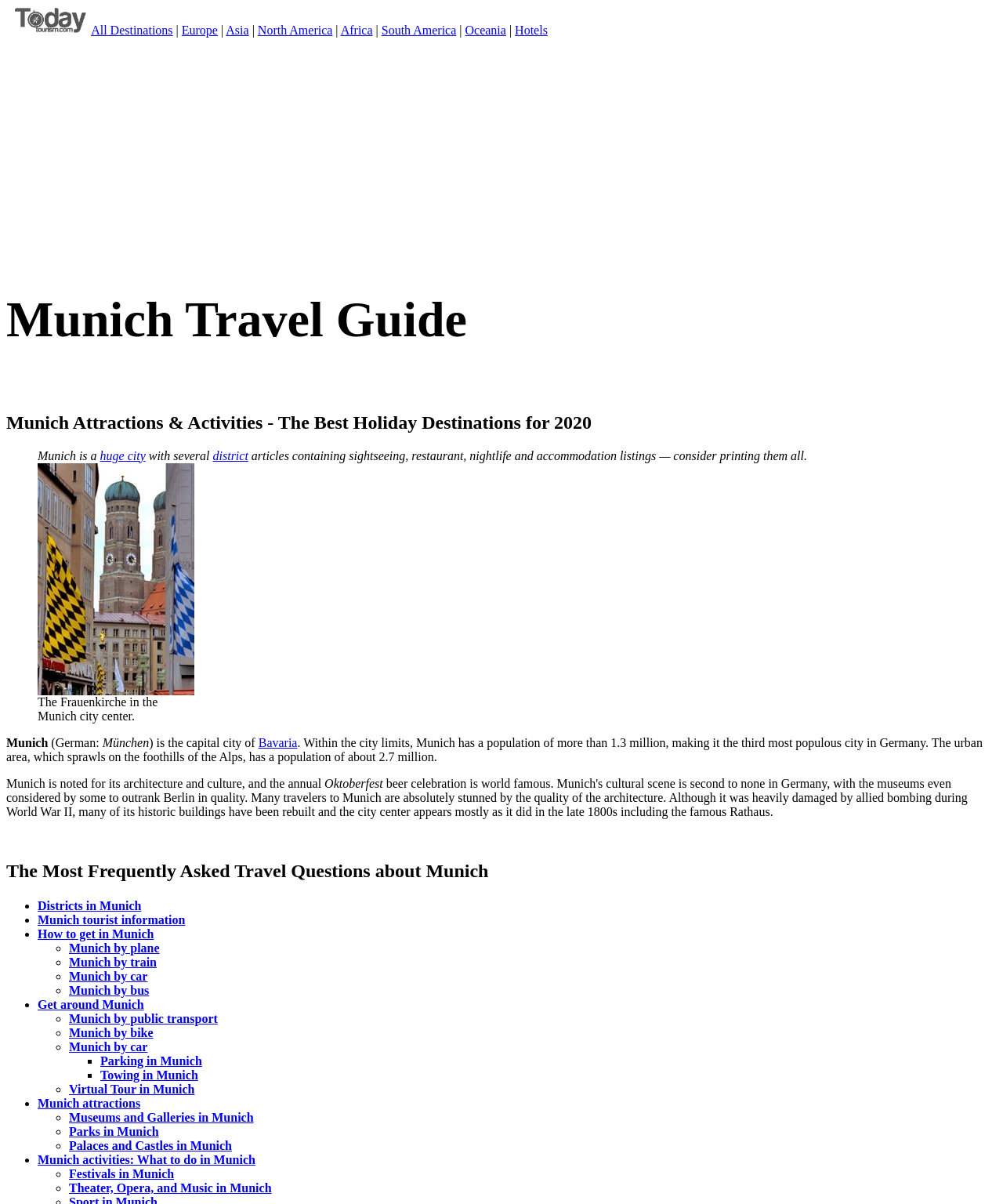Locate the coordinates of the bounding box for the clickable region that fulfills this instruction: "Learn about the Frauenkirche in Munich city center".

[0.038, 0.568, 0.194, 0.579]